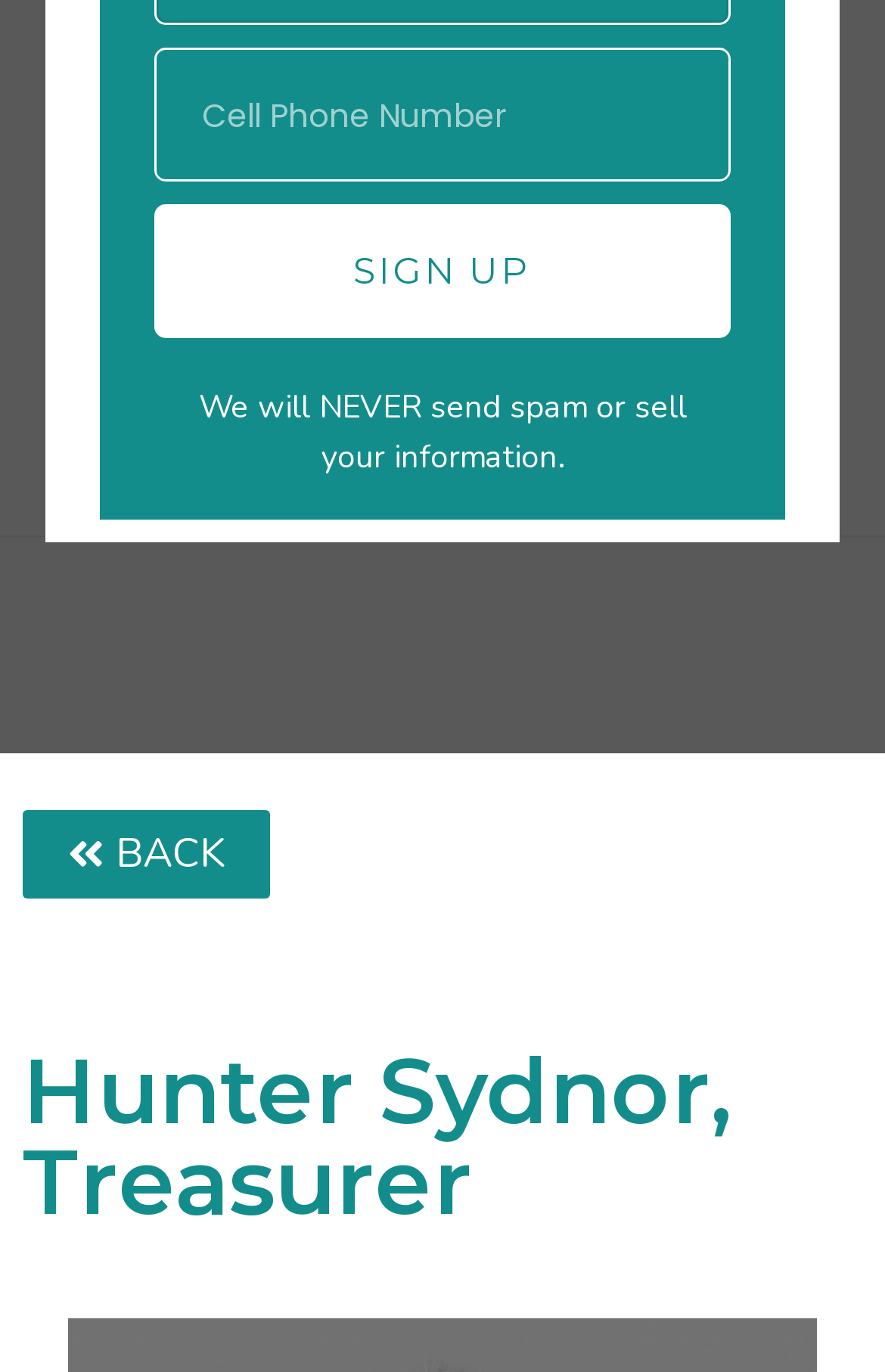Locate the bounding box coordinates for the element described below: "Menu". The coordinates must be four float values between 0 and 1, formatted as [left, top, right, bottom].

[0.458, 0.303, 0.542, 0.357]